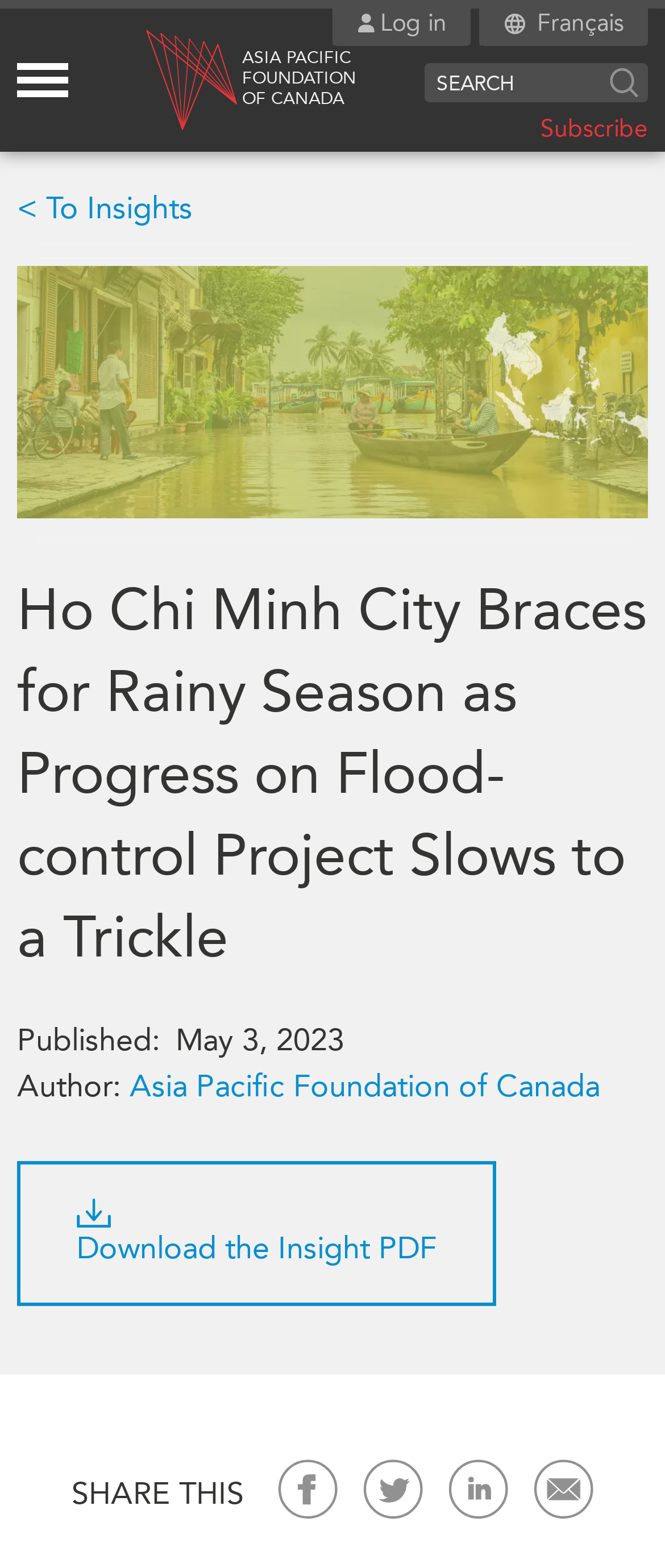How many social media platforms can you share the article on? Please answer the question using a single word or phrase based on the image.

4